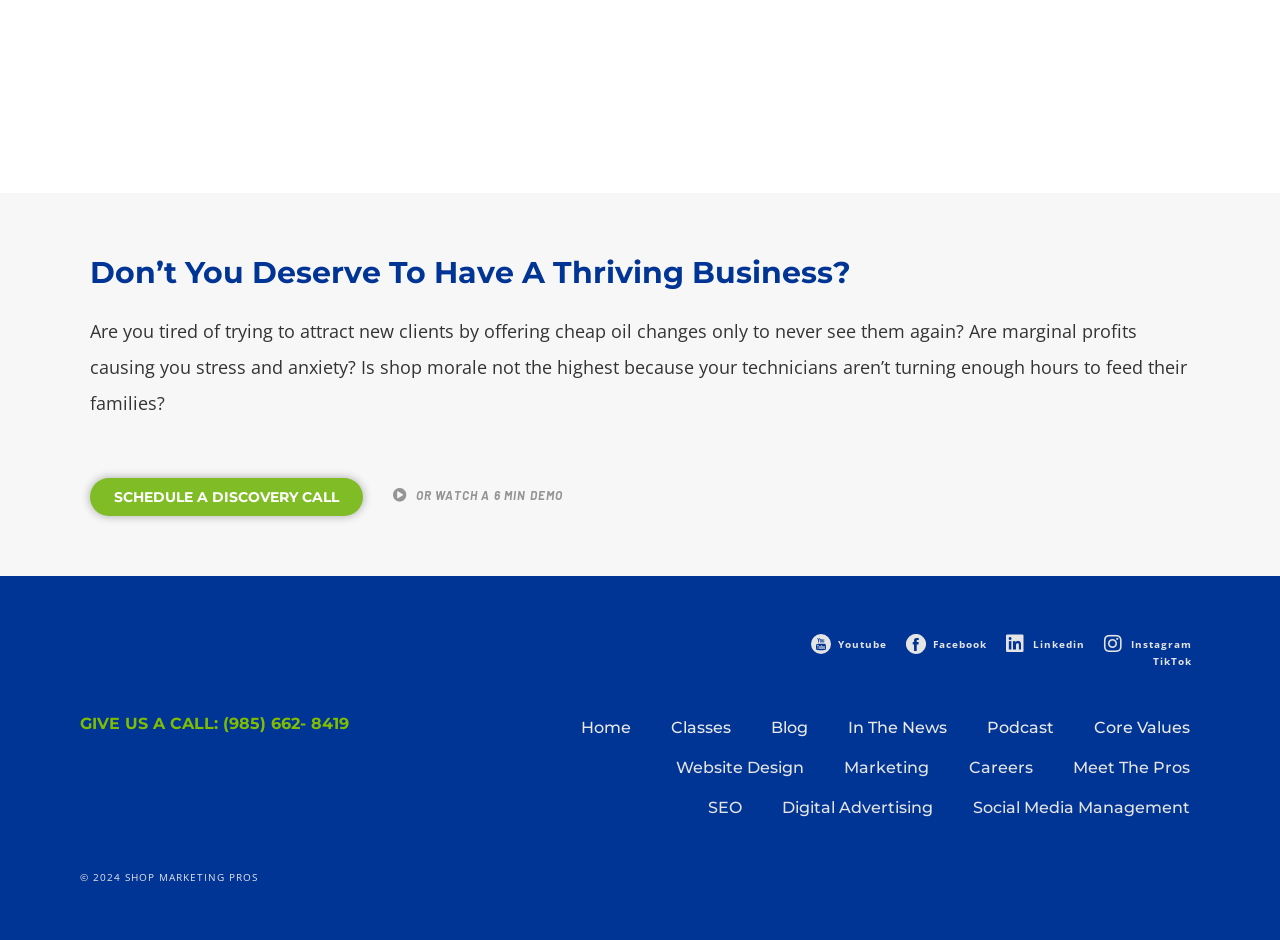What services are offered by Shop Marketing Pros?
With the help of the image, please provide a detailed response to the question.

The links at the bottom of the webpage suggest that Shop Marketing Pros offers a range of services, including Website Design, Marketing, SEO, Digital Advertising, and Social Media Management, which are likely intended to help businesses improve their online presence and marketing efforts.